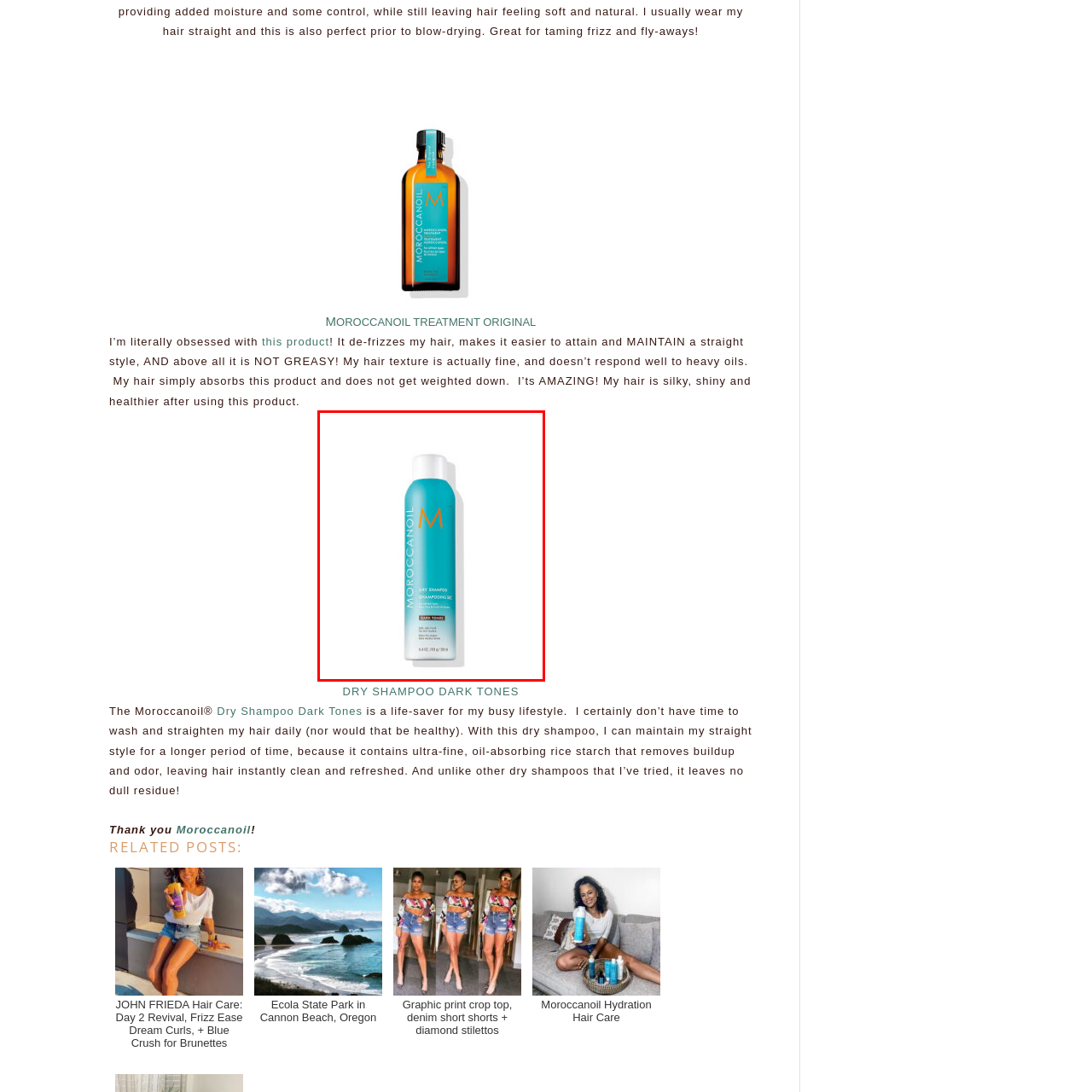What is the brand's logo color?
Focus on the red bounded area in the image and respond to the question with a concise word or phrase.

Orange